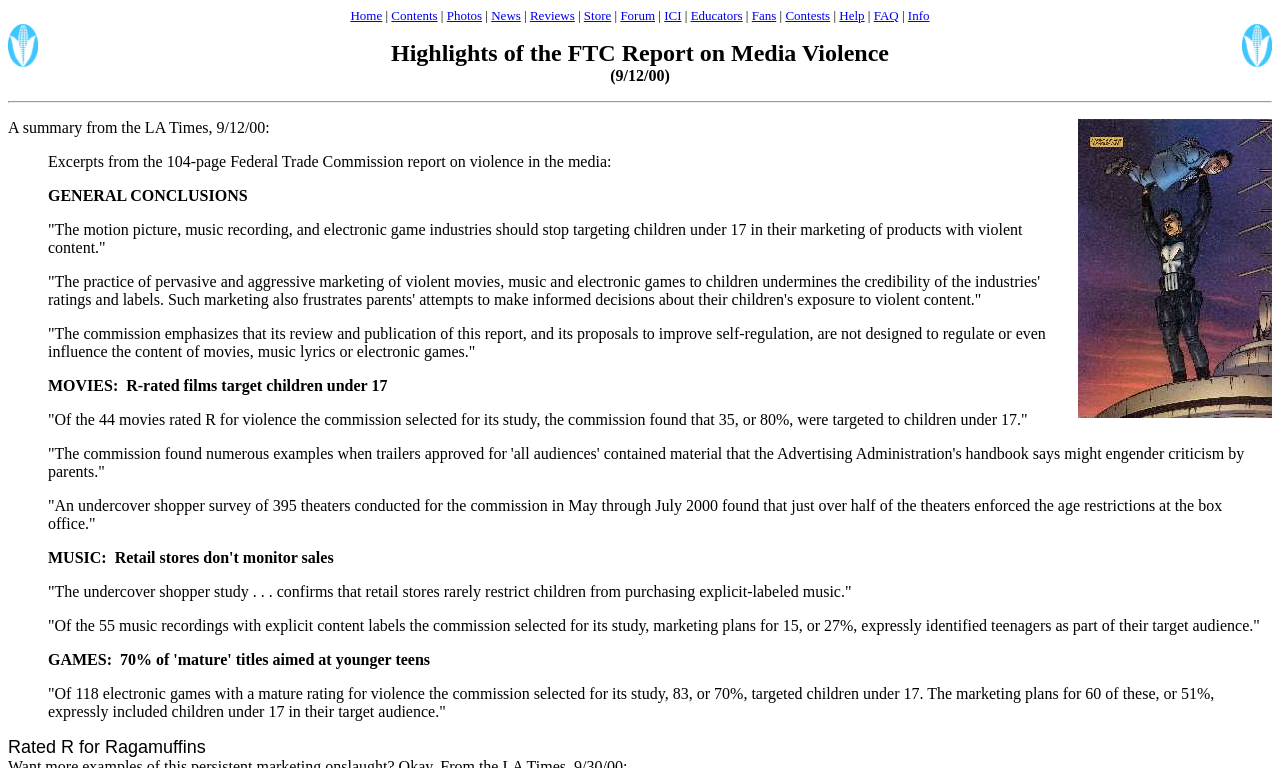Identify the bounding box coordinates of the clickable section necessary to follow the following instruction: "Learn about the FTC Report on Media Violence". The coordinates should be presented as four float numbers from 0 to 1, i.e., [left, top, right, bottom].

[0.305, 0.052, 0.695, 0.086]